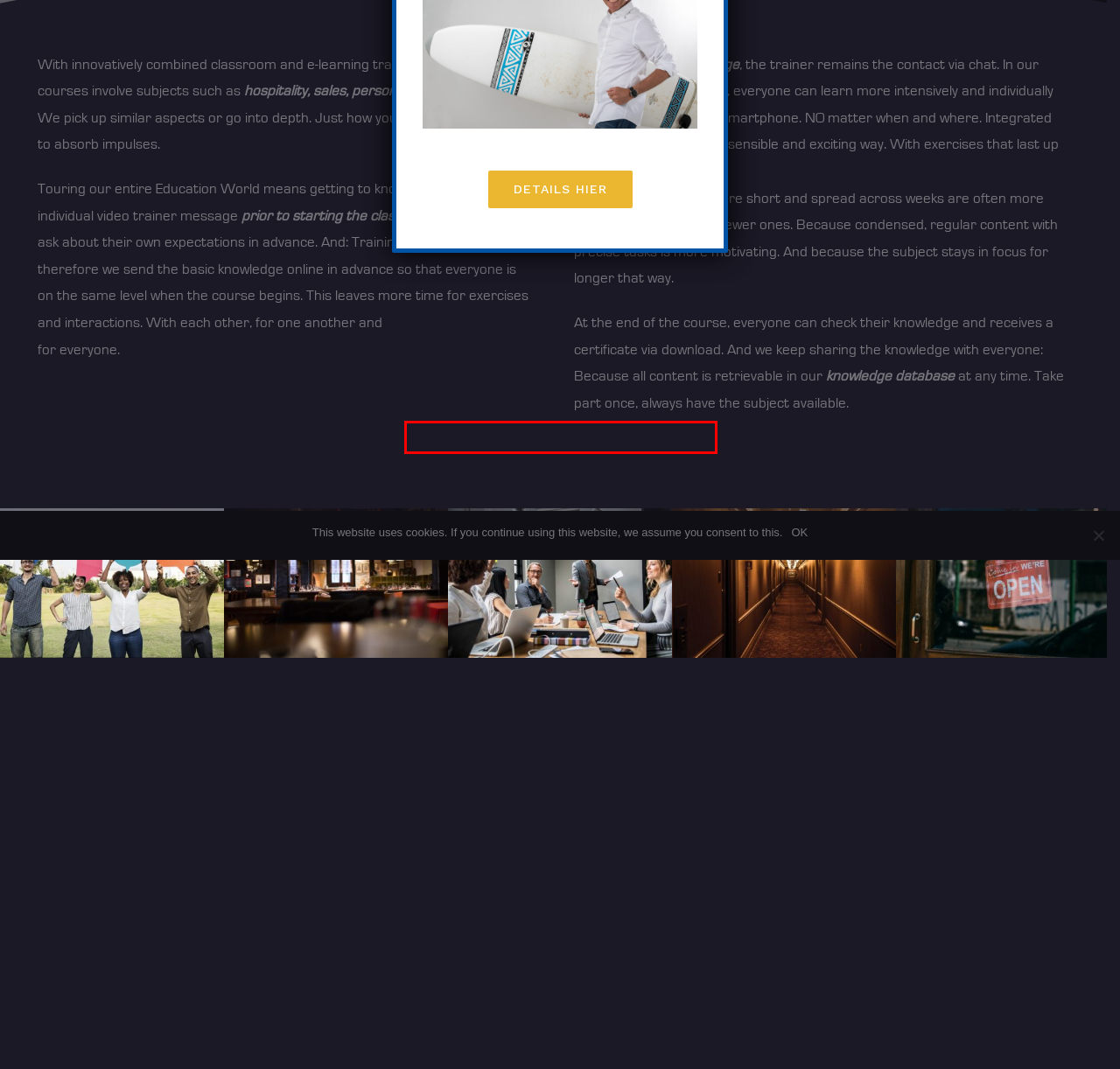Examine the screenshot of the webpage, noting the red bounding box around a UI element. Pick the webpage description that best matches the new page after the element in the red bounding box is clicked. Here are the candidates:
A. IMPRINT - WEITERBILDUNG mit LET´S TALK HOSPITALITY
B. BLOG - WEITERBILDUNG mit LET´S TALK HOSPITALITY
C. EDUCATION WORLD powered by LET´S TALK HOSPITALITY
D. Marc Weitzmann - Geschäftsführer - LET´S TALK HOSPITALITY | XING
E. CONTACT - WEITERBILDUNG mit LET´S TALK HOSPITALITY
F. ABOUT US - WEITERBILDUNG mit LET´S TALK HOSPITALITY
G. DATA PROTECTION - WEITERBILDUNG mit LET´S TALK HOSPITALITY
H. BLEISURE COACHING - WEITERBILDUNG mit LET´S TALK HOSPITALITY

G